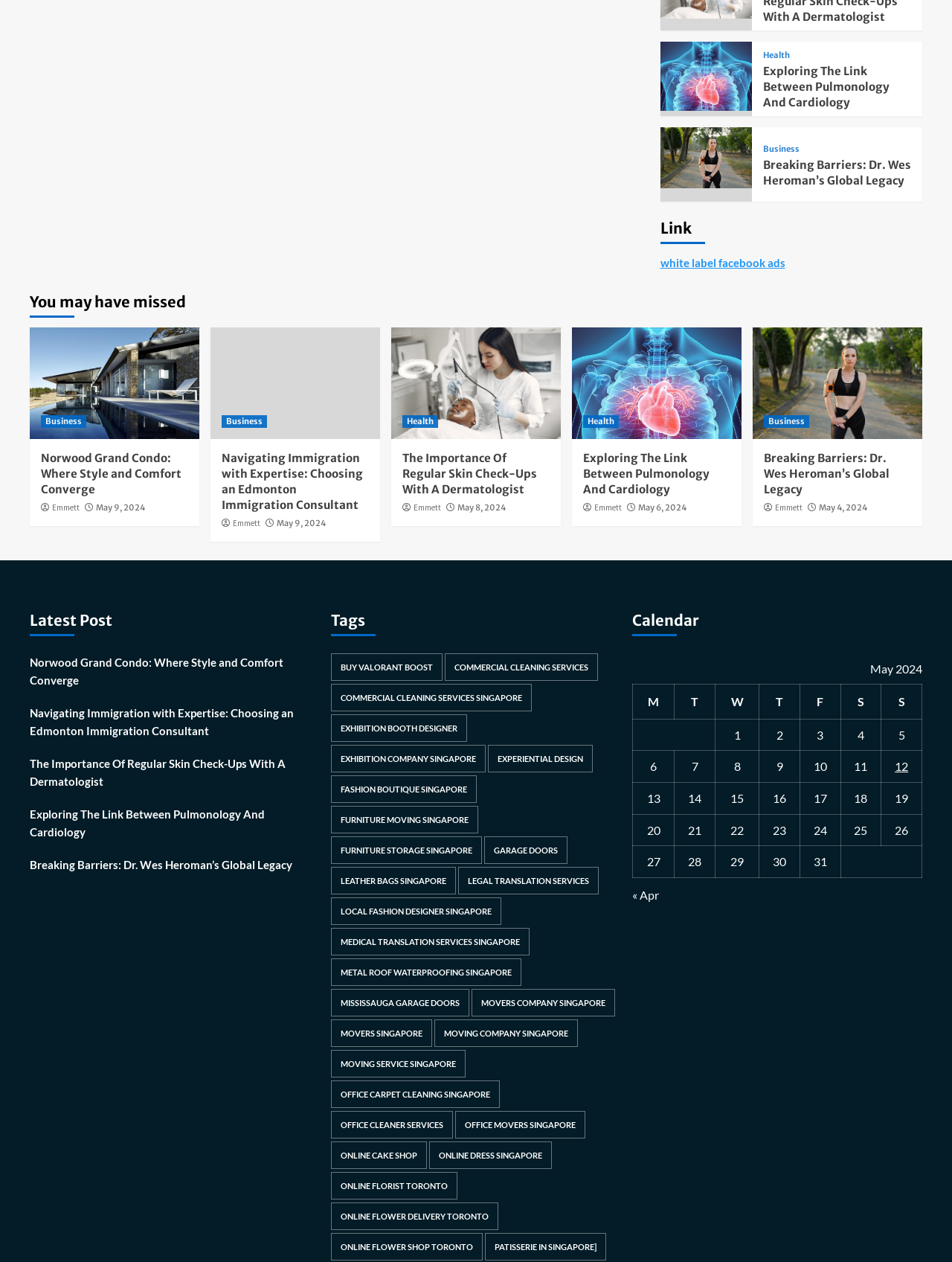Using a single word or phrase, answer the following question: 
How many tags are listed on the webpage?

6